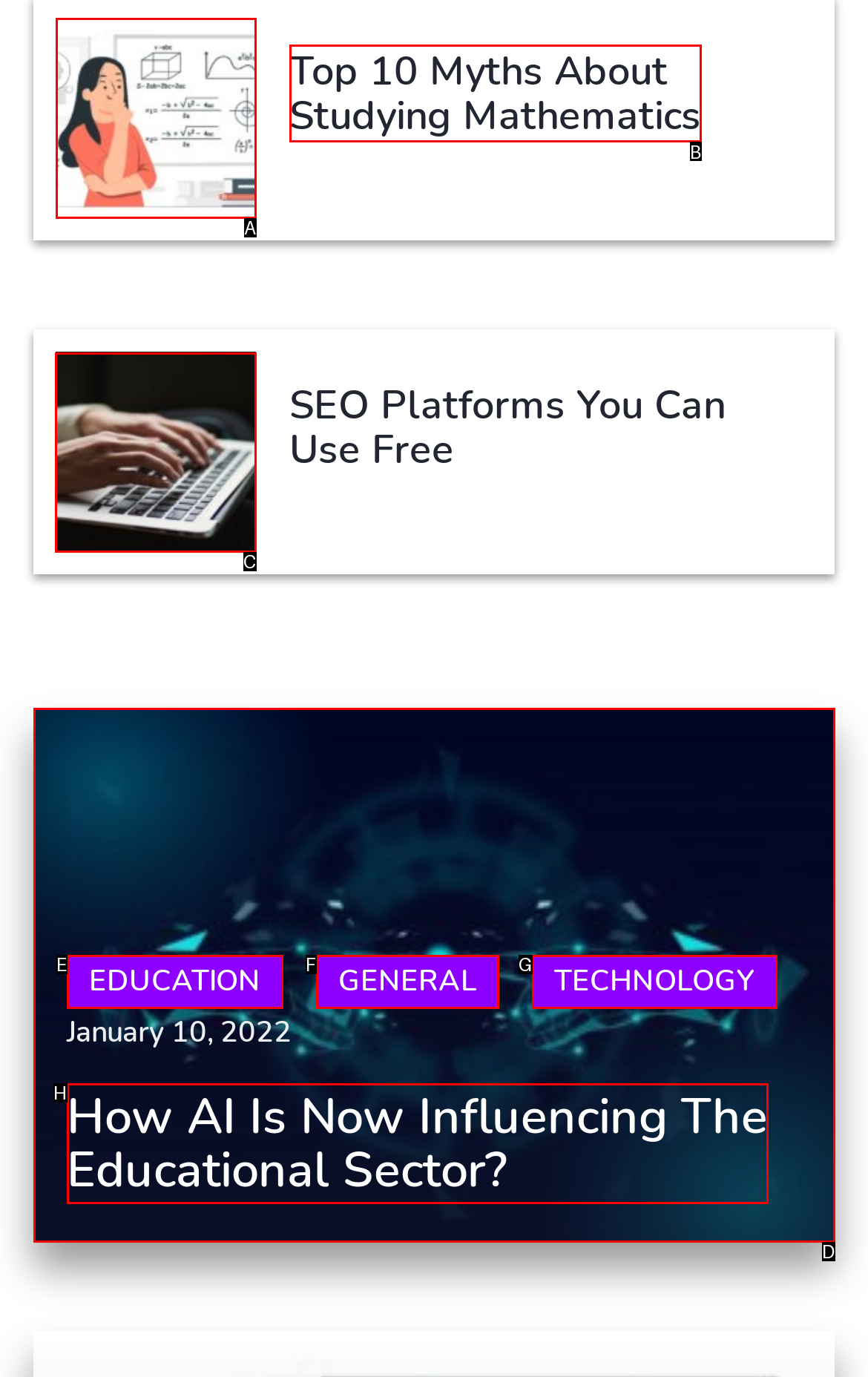Point out the HTML element I should click to achieve the following task: read about SEO platforms that can be used for free Provide the letter of the selected option from the choices.

C